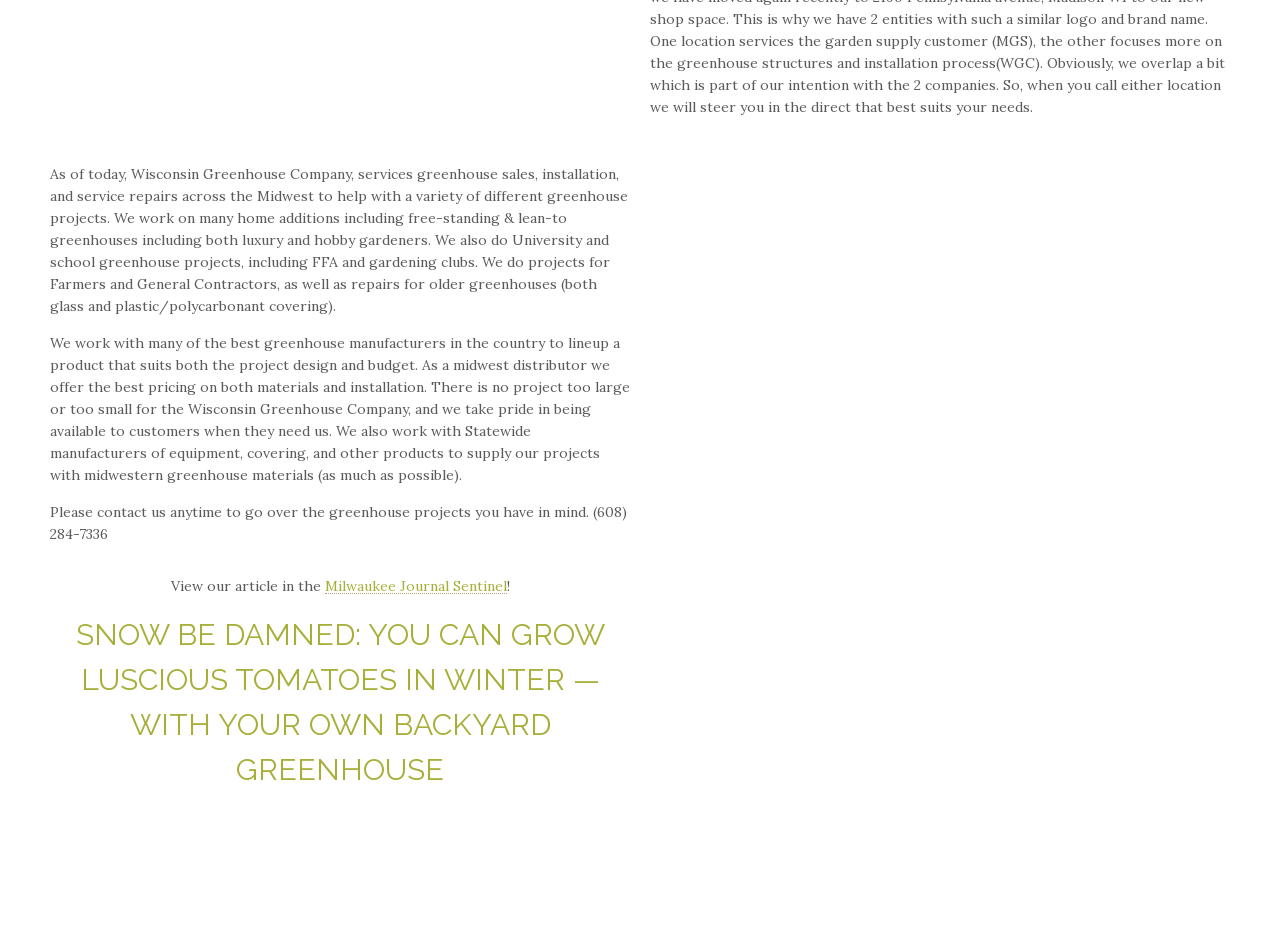How can customers contact the company?
Make sure to answer the question with a detailed and comprehensive explanation.

The text provides a contact number, '(608) 284-7336', which customers can use to reach out to the company. This is explicitly stated in the sentence 'Please contact us anytime to go over the greenhouse projects you have in mind. (608) 284-7336'.